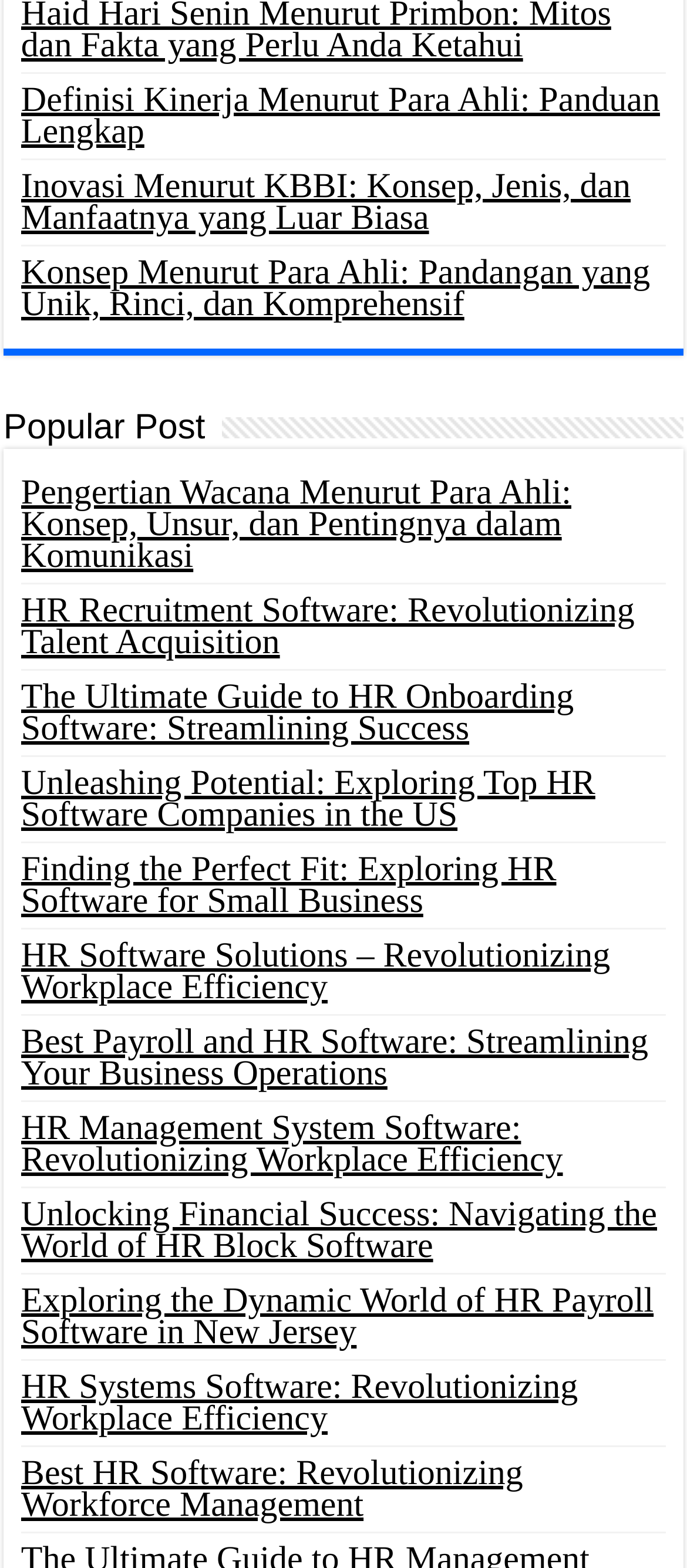Can you show the bounding box coordinates of the region to click on to complete the task described in the instruction: "Read 'Popular Post'"?

[0.005, 0.261, 0.299, 0.287]